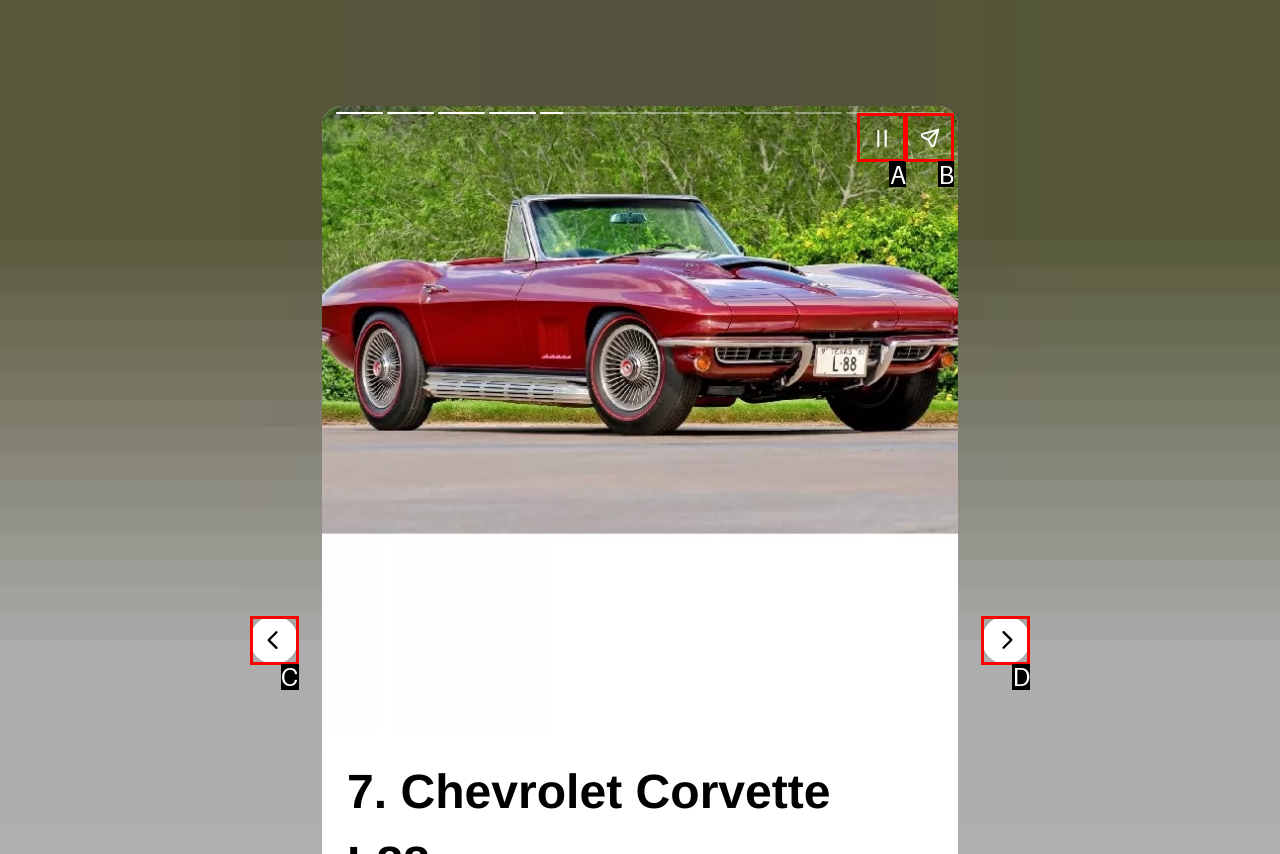Identify the option that corresponds to the description: aria-label="Pause story". Provide only the letter of the option directly.

A